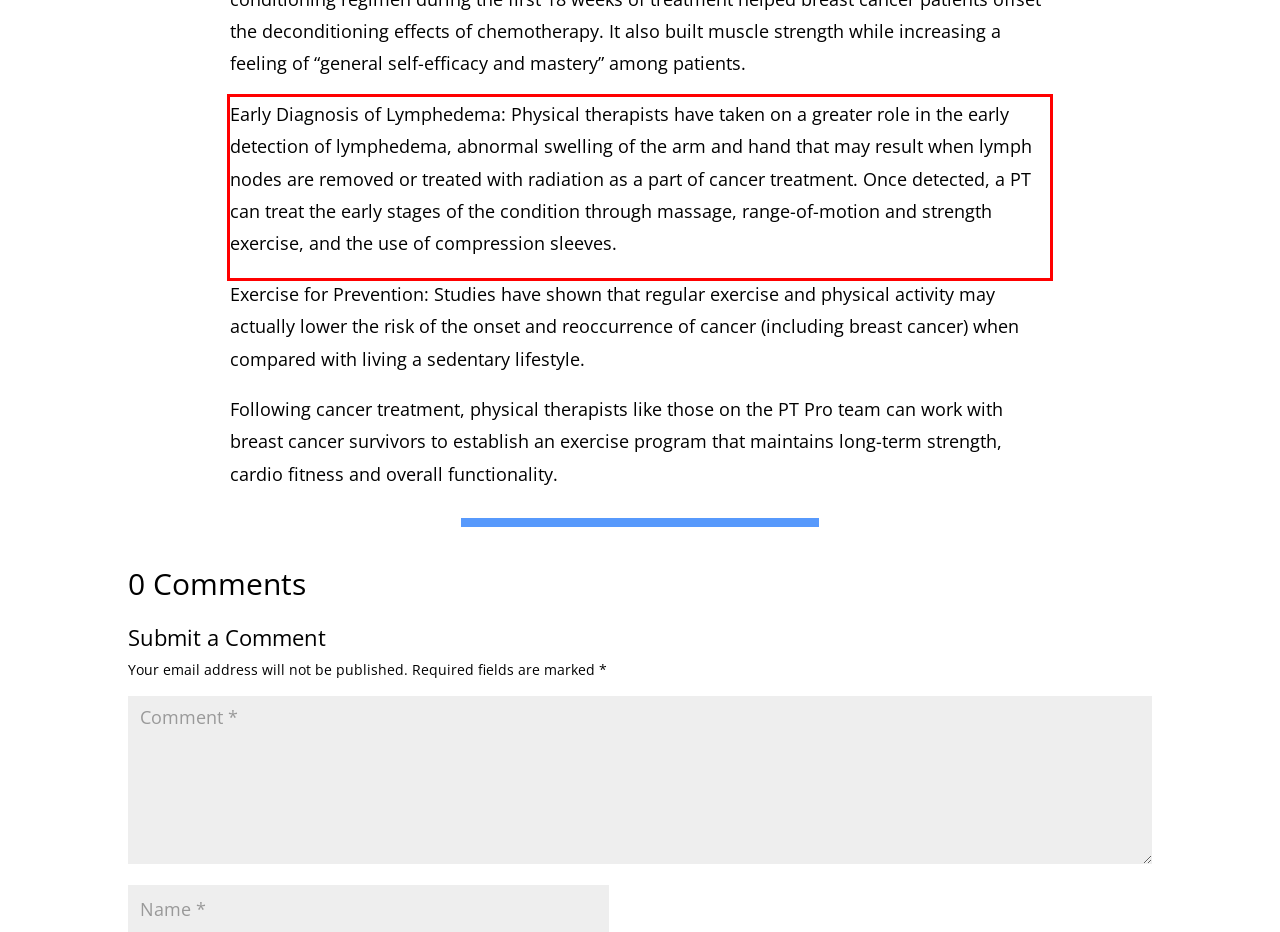Within the screenshot of a webpage, identify the red bounding box and perform OCR to capture the text content it contains.

Early Diagnosis of Lymphedema: Physical therapists have taken on a greater role in the early detection of lymphedema, abnormal swelling of the arm and hand that may result when lymph nodes are removed or treated with radiation as a part of cancer treatment. Once detected, a PT can treat the early stages of the condition through massage, range-of-motion and strength exercise, and the use of compression sleeves.